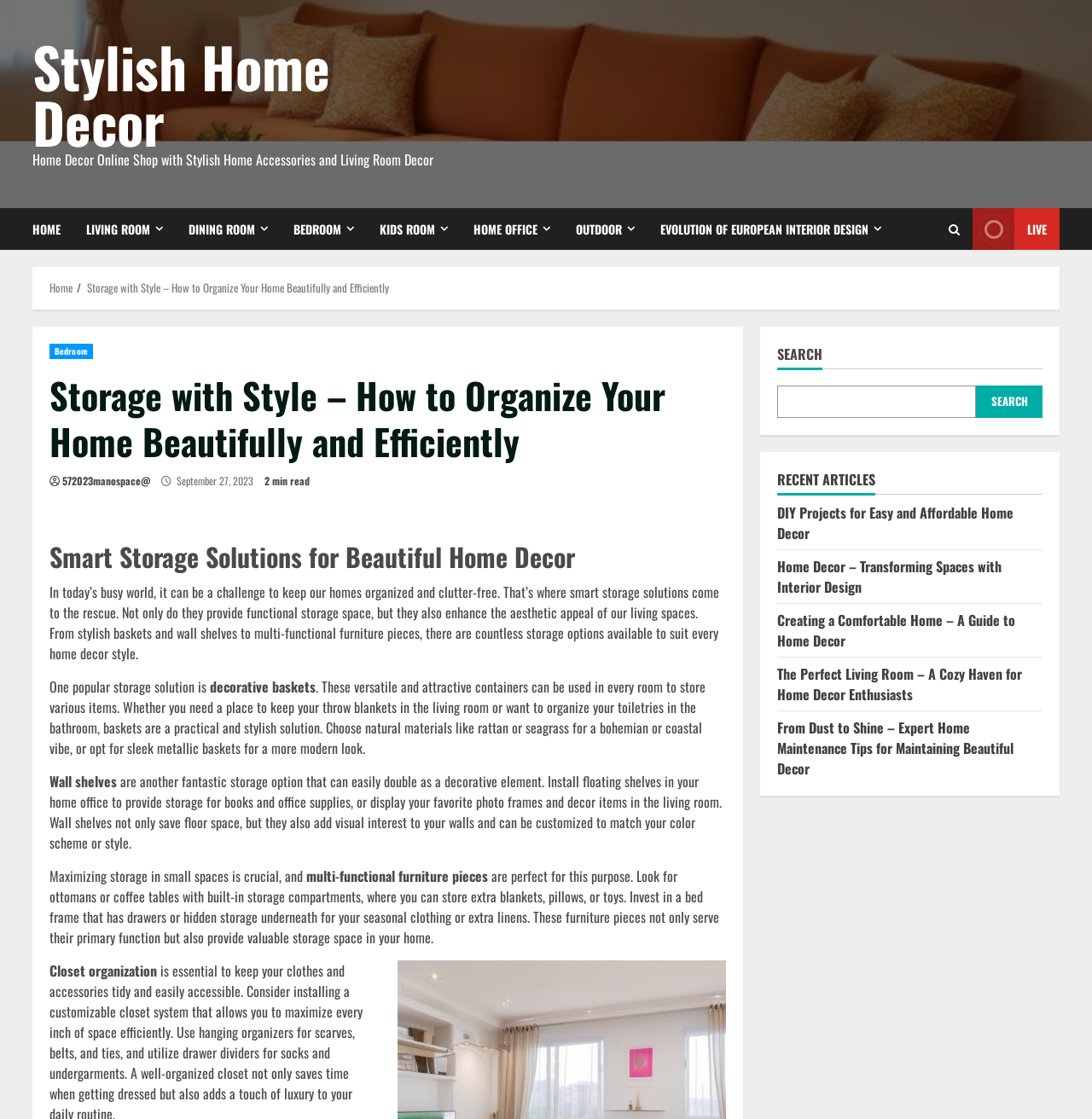Give a one-word or short phrase answer to the question: 
How many recent articles are listed?

5